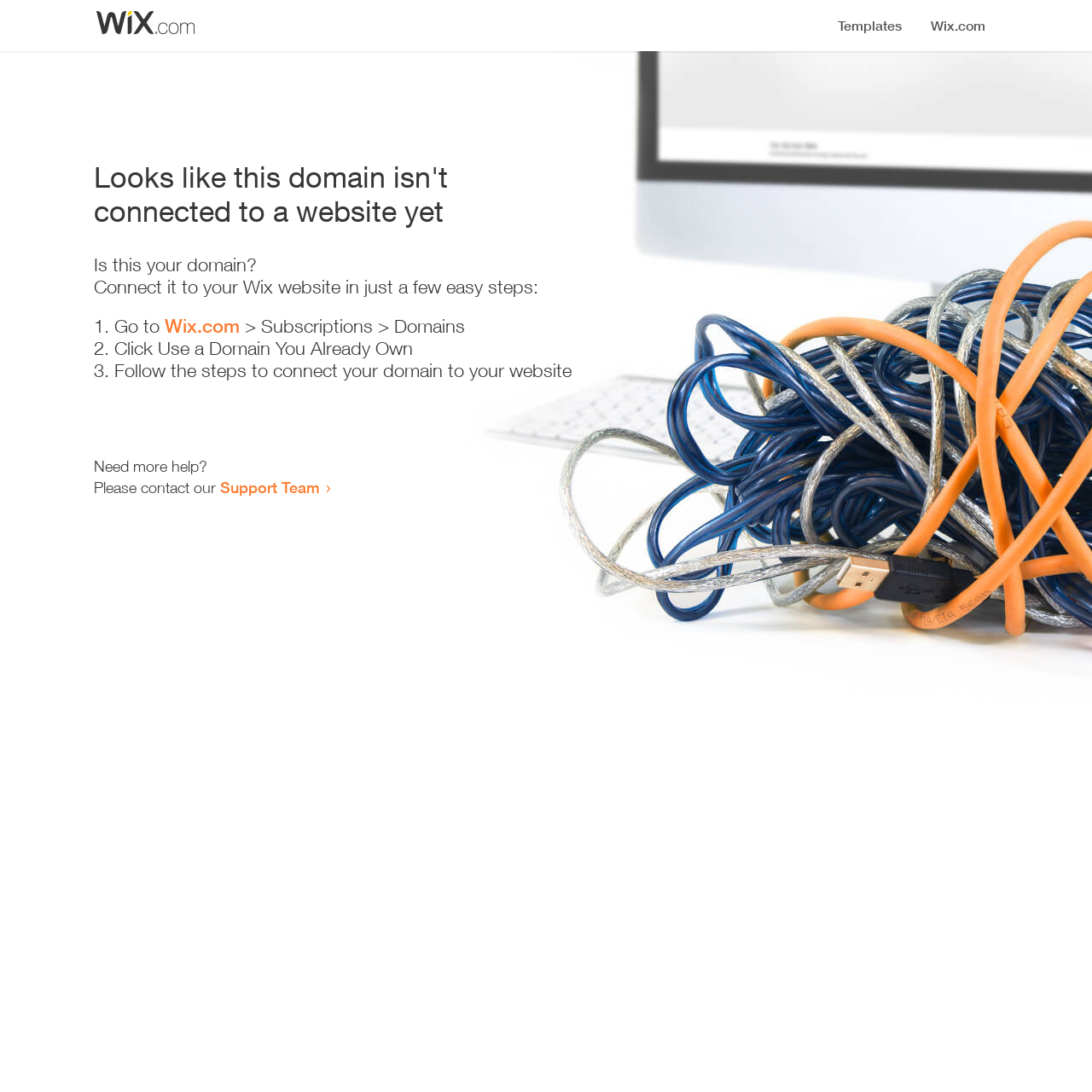Give a concise answer using one word or a phrase to the following question:
Is the domain currently in use?

No